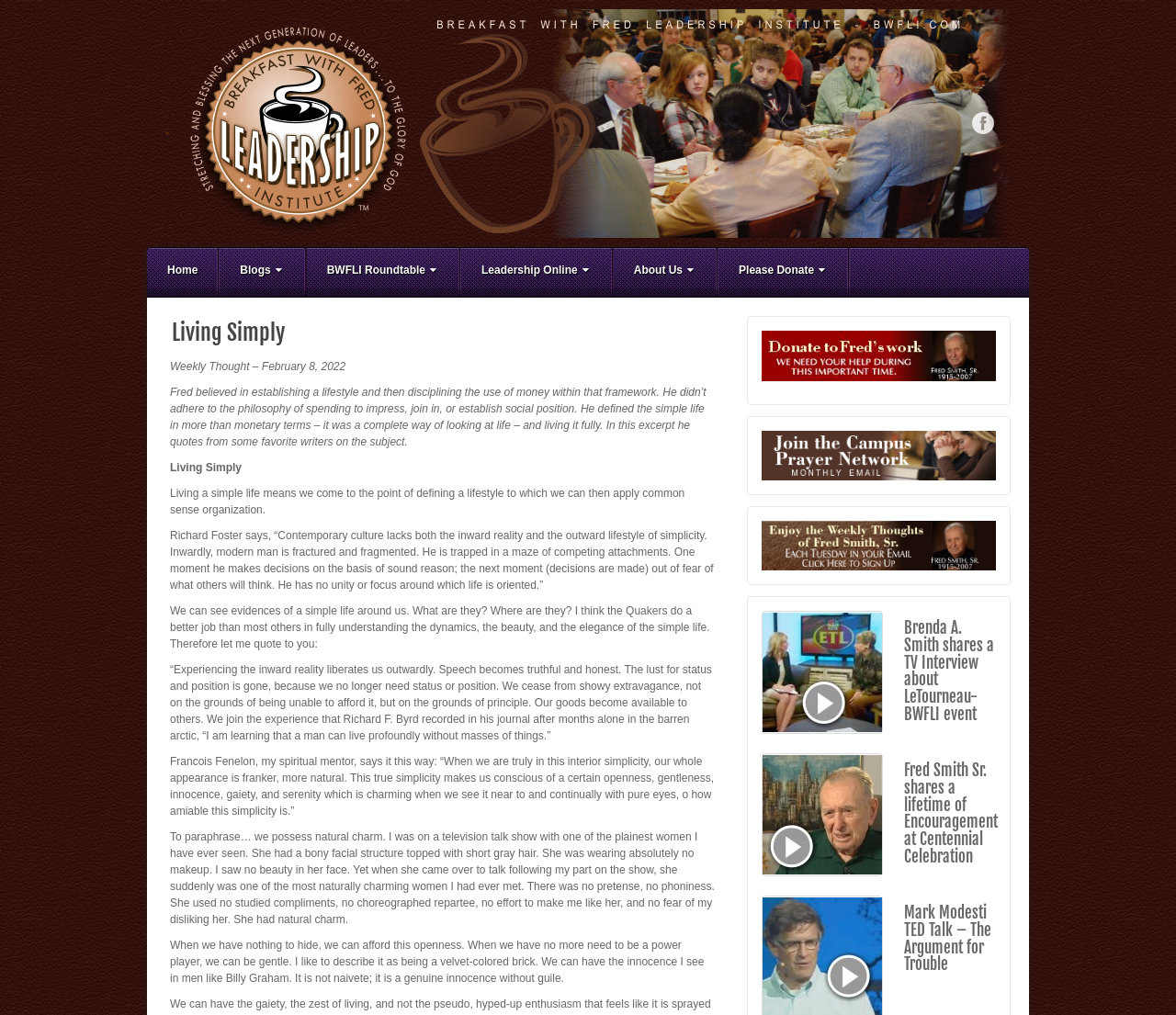Please specify the bounding box coordinates for the clickable region that will help you carry out the instruction: "Visit the 'BWFLI Roundtable'".

[0.261, 0.244, 0.391, 0.293]